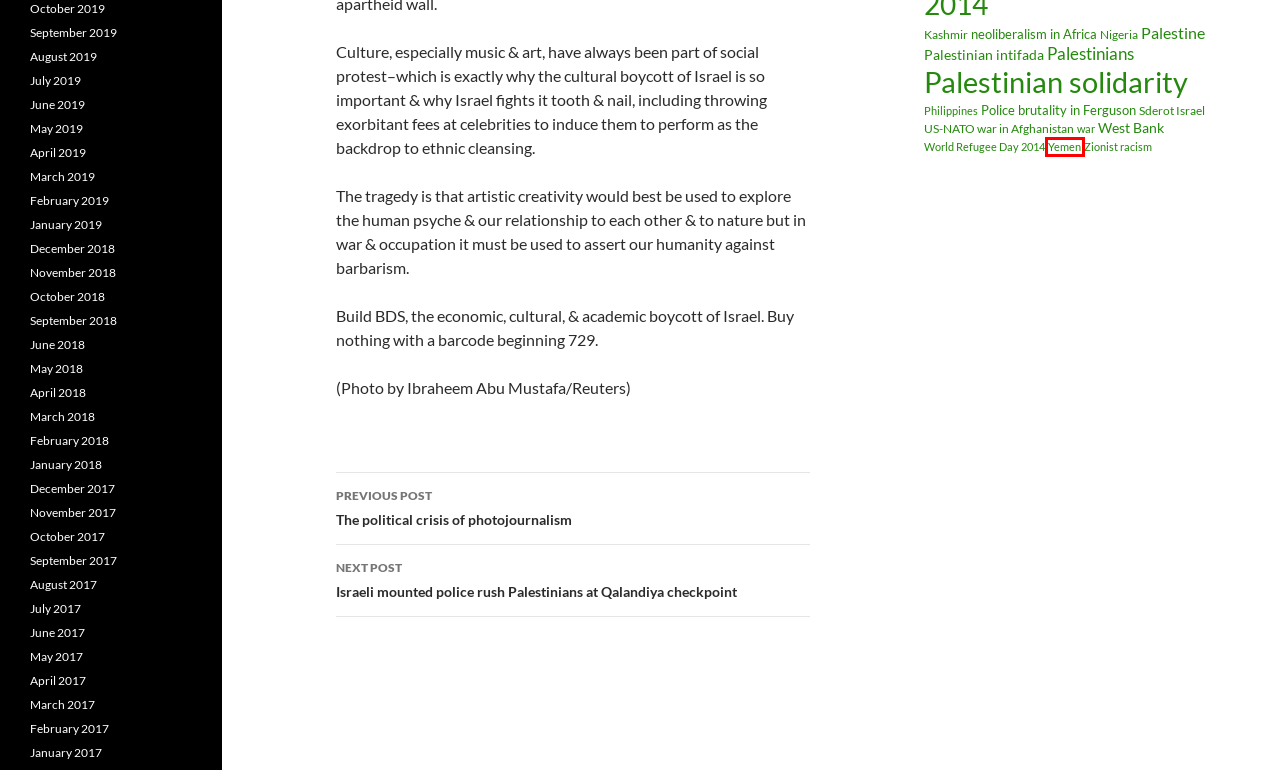View the screenshot of the webpage containing a red bounding box around a UI element. Select the most fitting webpage description for the new page shown after the element in the red bounding box is clicked. Here are the candidates:
A. Yemen | Mary Scully Reports
B. February | 2017 | Mary Scully Reports
C. August | 2019 | Mary Scully Reports
D. Nigeria | Mary Scully Reports
E. January | 2018 | Mary Scully Reports
F. January | 2019 | Mary Scully Reports
G. September | 2018 | Mary Scully Reports
H. March | 2017 | Mary Scully Reports

A